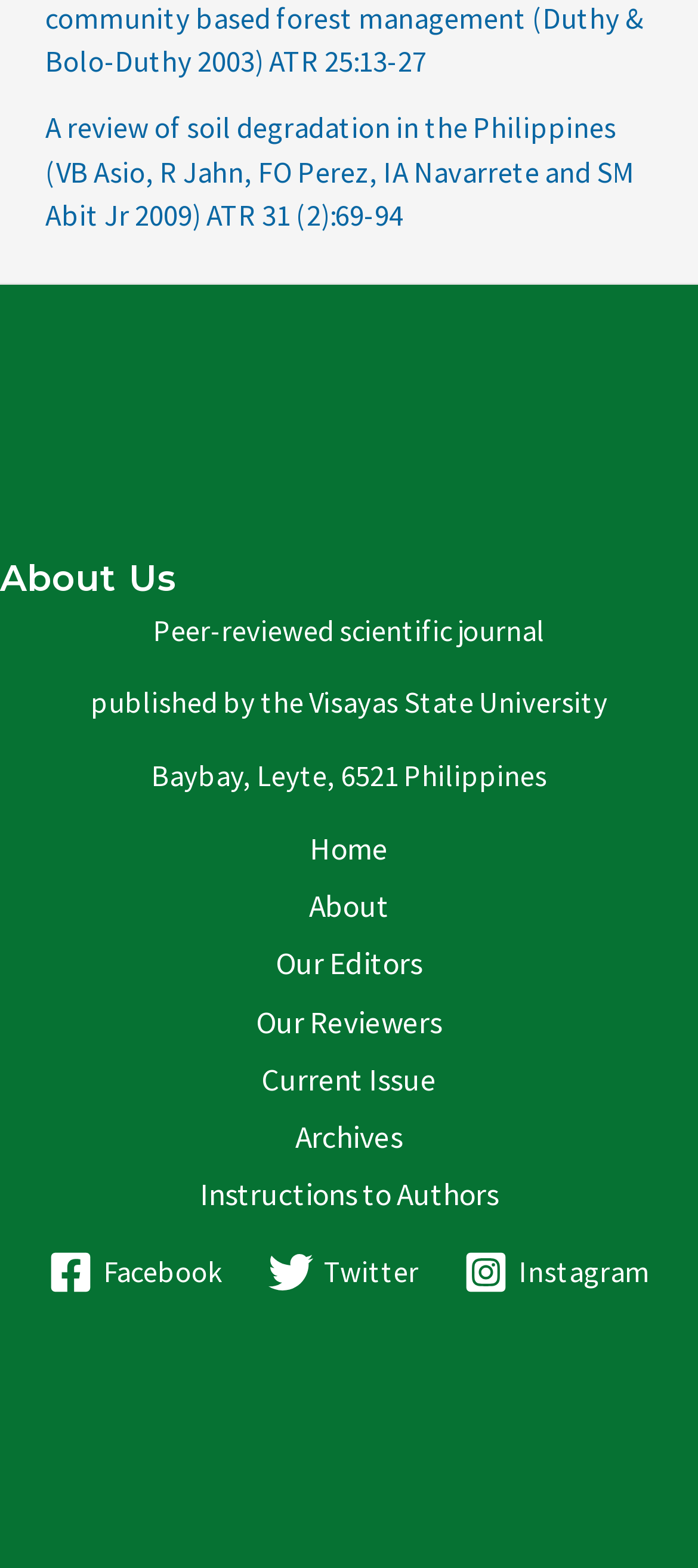Please respond to the question with a concise word or phrase:
What is the location of the university?

Baybay, Leyte, 6521 Philippines